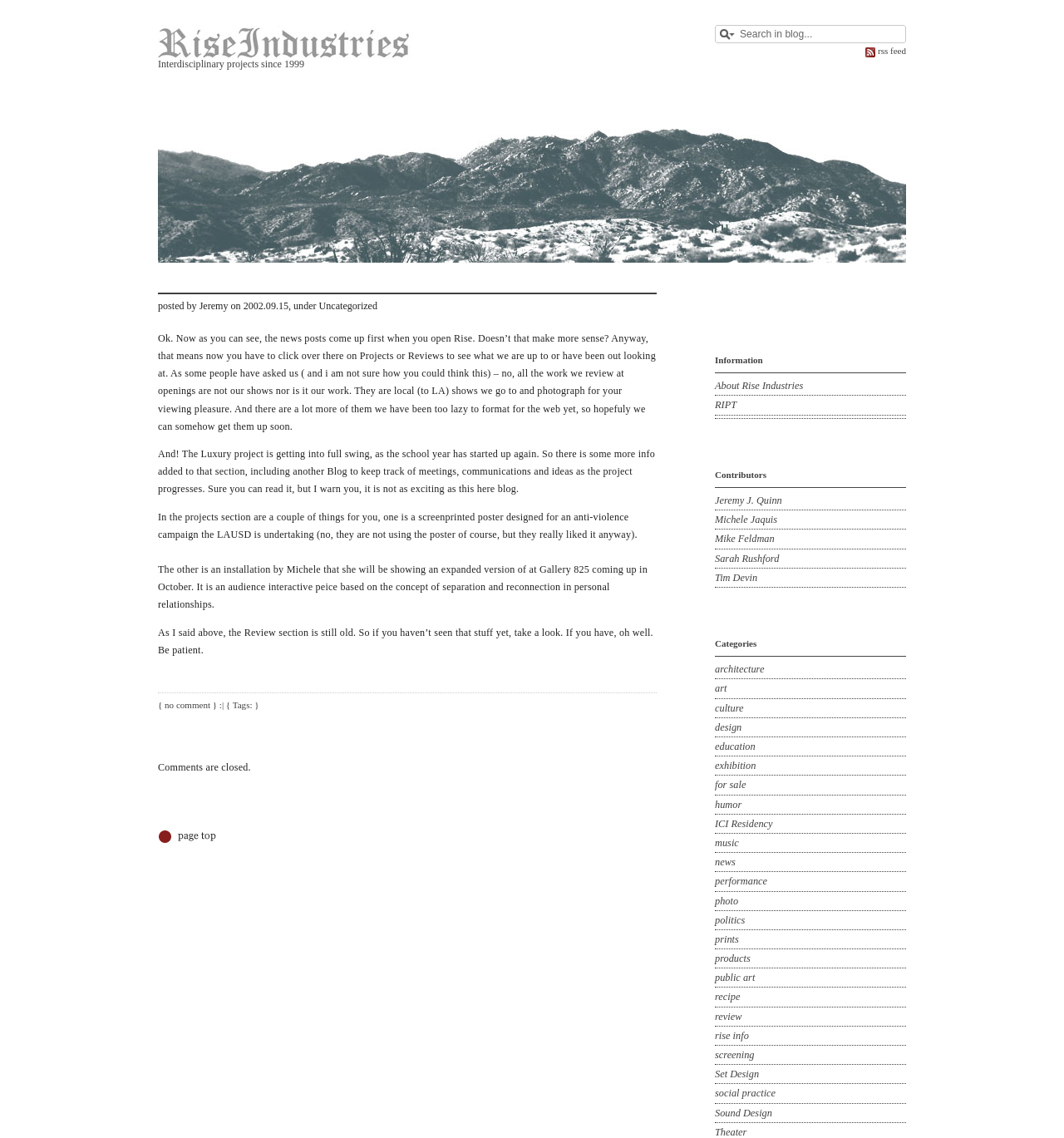Explain in detail what you observe on this webpage.

The webpage is for Rise Industries, an interdisciplinary project that has been active since 1999. At the top left, there is a link to the homepage with the text "Rise Industries" and an accompanying image. Below this, there is a search bar with a placeholder text "Search in blog..." and a button to the left of it. To the right of the search bar, there is a link to the RSS feed with an accompanying image.

Below the top section, there is a large image that spans across the page. Underneath the image, there is a section with a heading that indicates it was posted by Jeremy on September 15, 2002, and categorized under "Uncategorized". The section contains a block of text that discusses the layout of the website and how it has changed. It also mentions the Luxury project and provides some information about it.

Following this section, there are several paragraphs of text that discuss various projects and reviews. The text is divided into sections with headings, and there are links to different projects and reviews throughout the text.

To the right of the main content area, there are several sections with headings, including "Information", "Contributors", and "Categories". The "Information" section contains links to "About Rise Industries" and "RIPT". The "Contributors" section lists several names, including Jeremy J. Quinn, Michele Jaquis, and others. The "Categories" section contains a long list of links to different categories, such as "architecture", "art", "culture", and many others.

At the bottom of the page, there is a link to the top of the page with the text "pagetop" and an accompanying image. There is also a note that comments are closed.